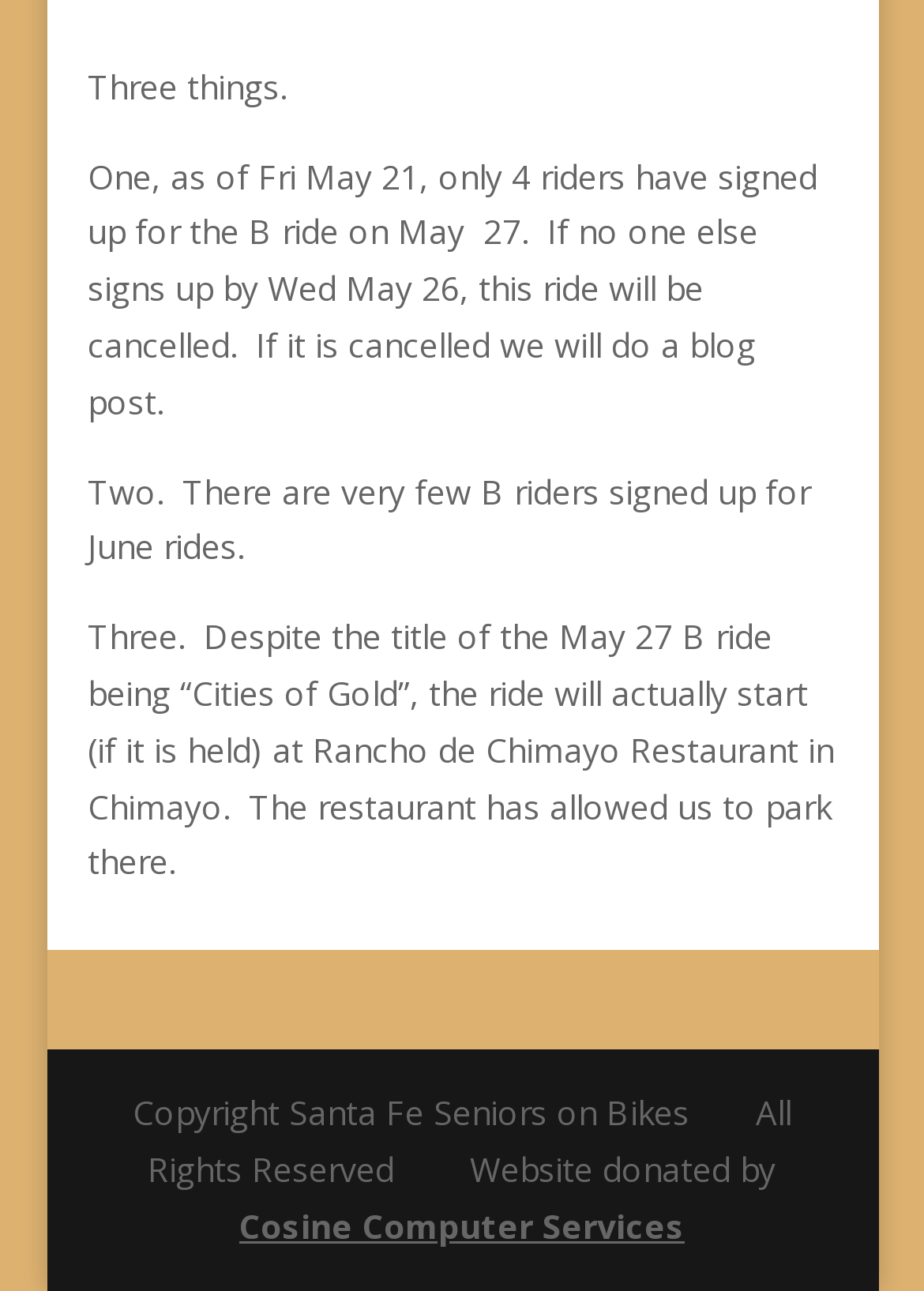Using the description: "Cosine Computer Services", identify the bounding box of the corresponding UI element in the screenshot.

[0.259, 0.932, 0.741, 0.967]